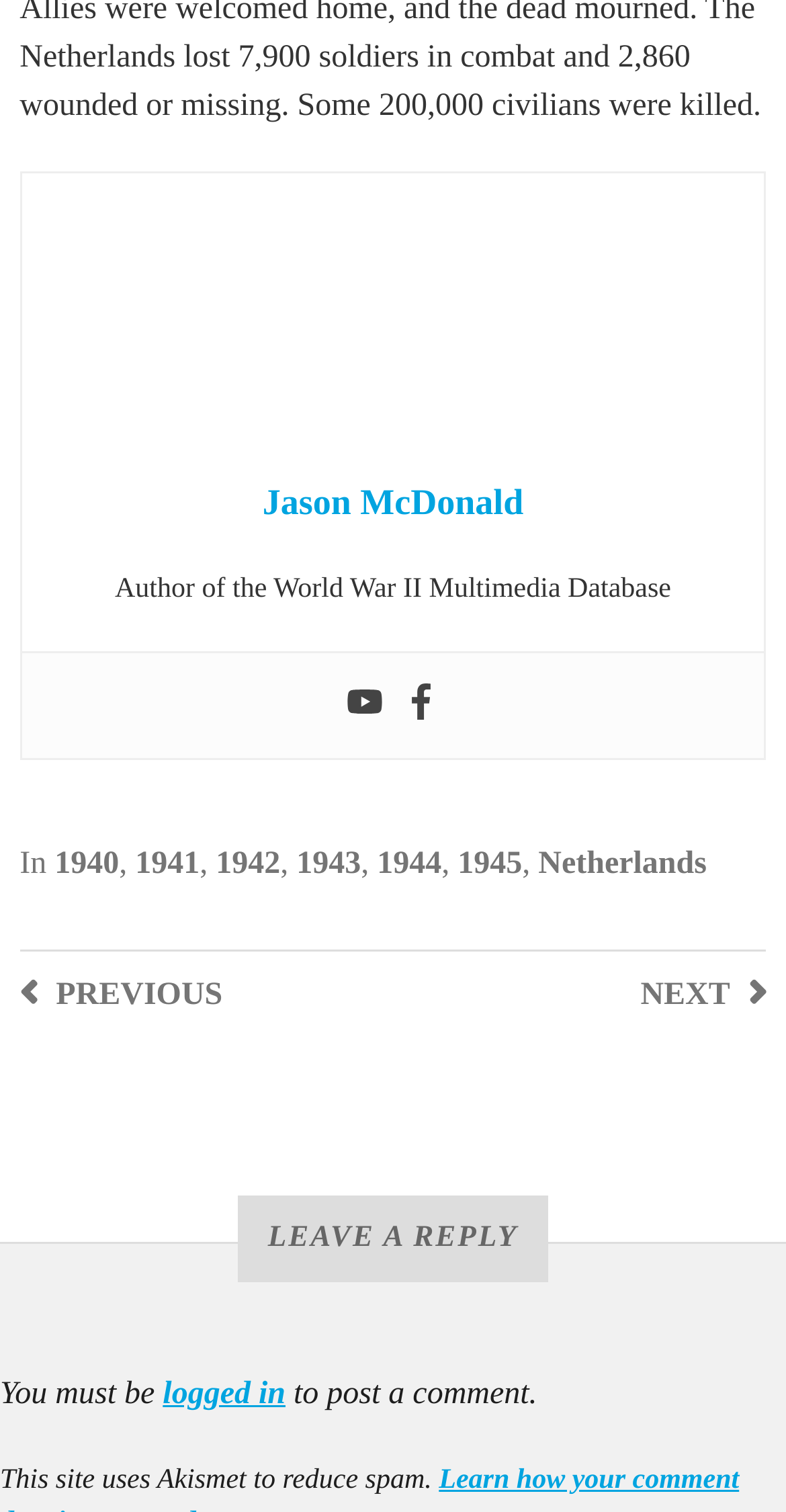Indicate the bounding box coordinates of the element that needs to be clicked to satisfy the following instruction: "View article details". The coordinates should be four float numbers between 0 and 1, i.e., [left, top, right, bottom].

None